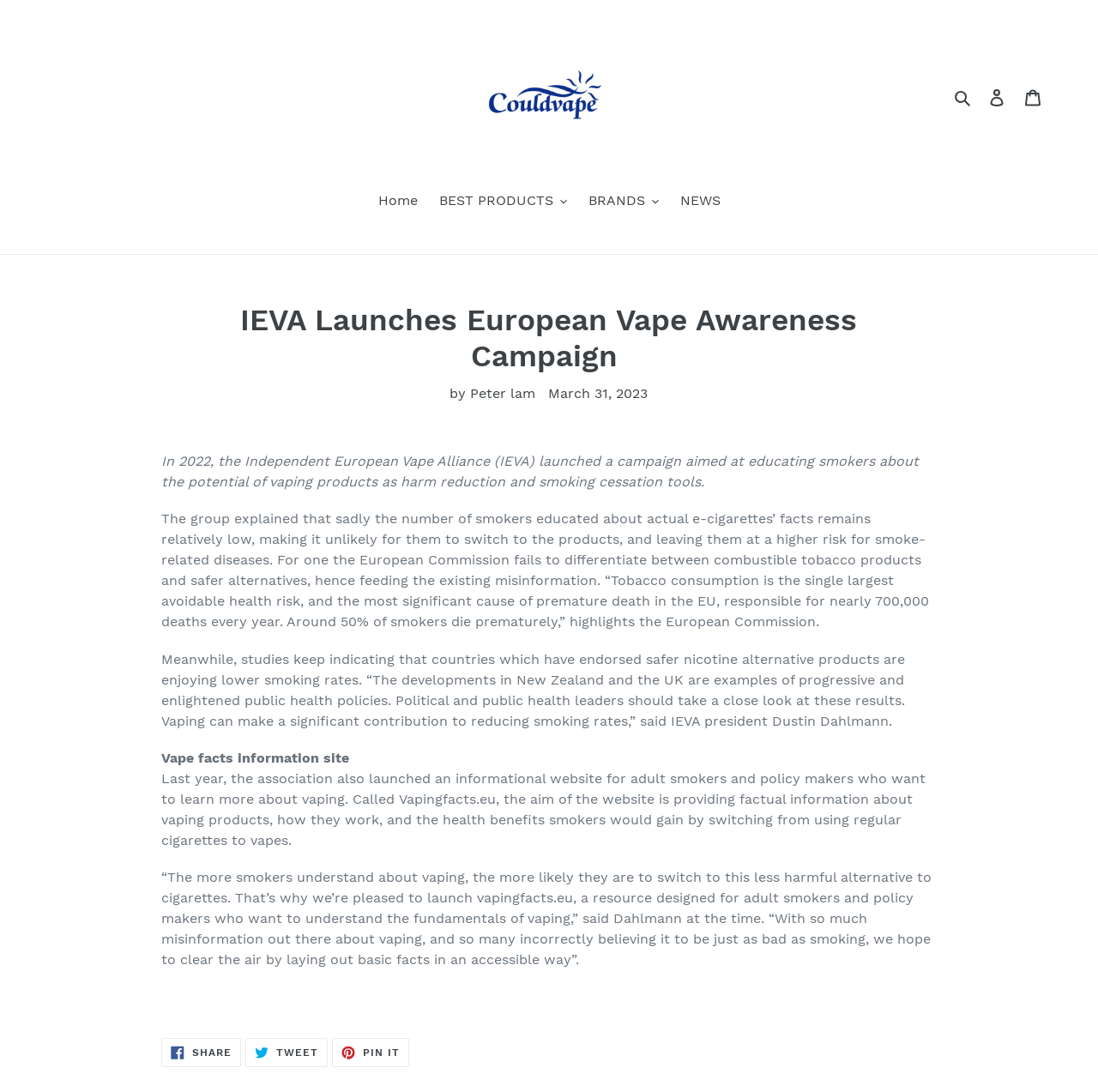Please identify the bounding box coordinates of the region to click in order to complete the given instruction: "Explore 'BEST PRODUCTS'". The coordinates should be four float numbers between 0 and 1, i.e., [left, top, right, bottom].

[0.392, 0.174, 0.524, 0.195]